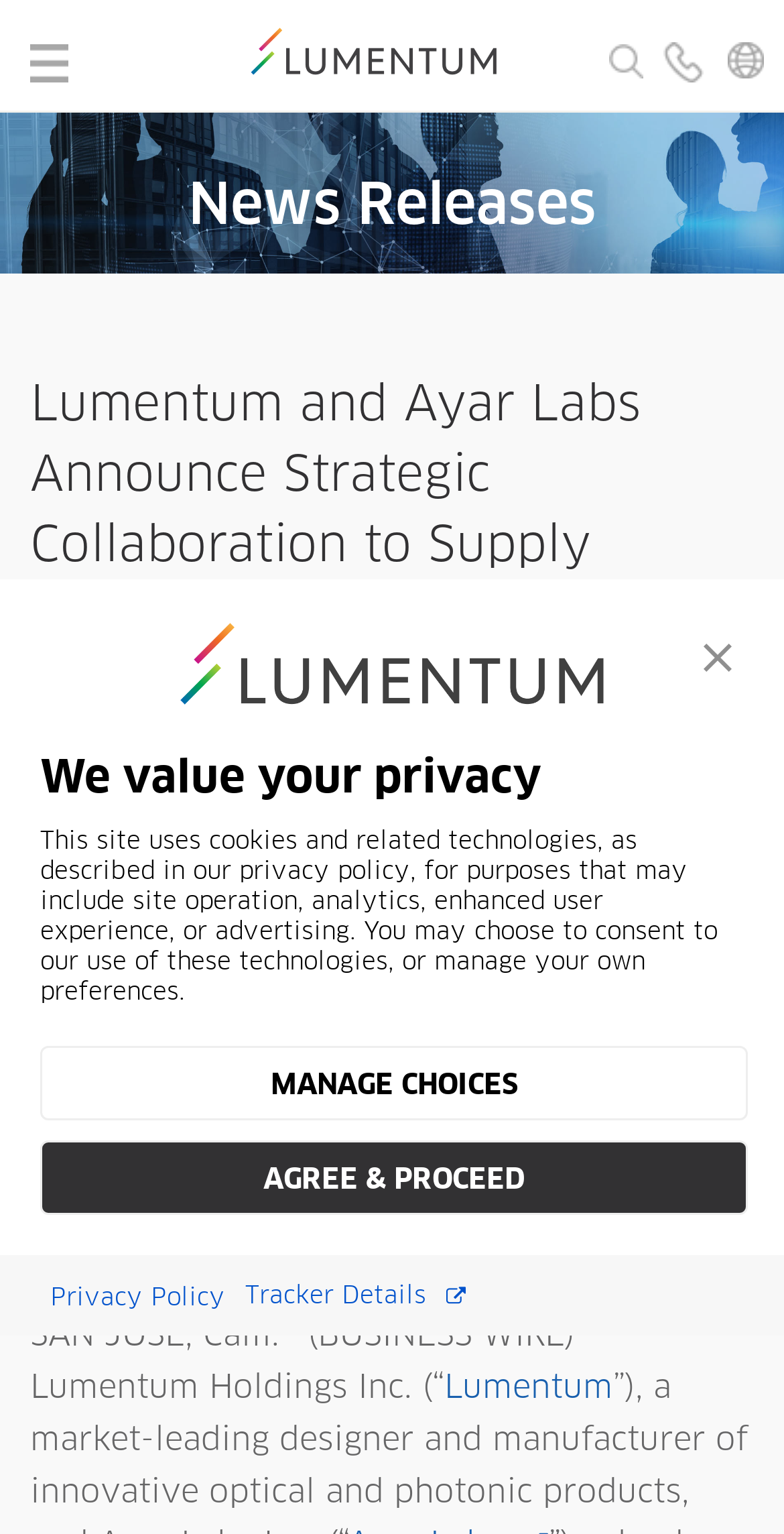What is the topic of the news release?
Please give a detailed and elaborate explanation in response to the question.

The news release is about the strategic collaboration between Lumentum and Ayar Labs to supply external light sources for co-packaged optical interconnect solutions, as indicated by the heading and static text on the webpage.